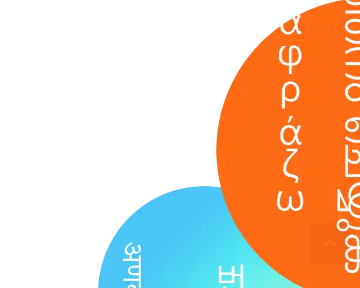Describe the important features and context of the image with as much detail as possible.

The image features two overlapping circular elements with vibrant colors, one in blue and the other in a warm orange. The blue circle is positioned below, while the orange circle is above, creating a visually appealing contrast. Text is prominently displayed within each circle, featuring stylized typography that seems to blend multiple languages or scripts, suggesting a multilingual or global theme. This design likely represents concepts of customization and automation, aligning with themes pertinent to modern digital services and expert translation solutions offered by businesses navigating various regional and linguistic challenges. The overall aesthetic emphasizes innovation and adaptability in the digital marketplace.